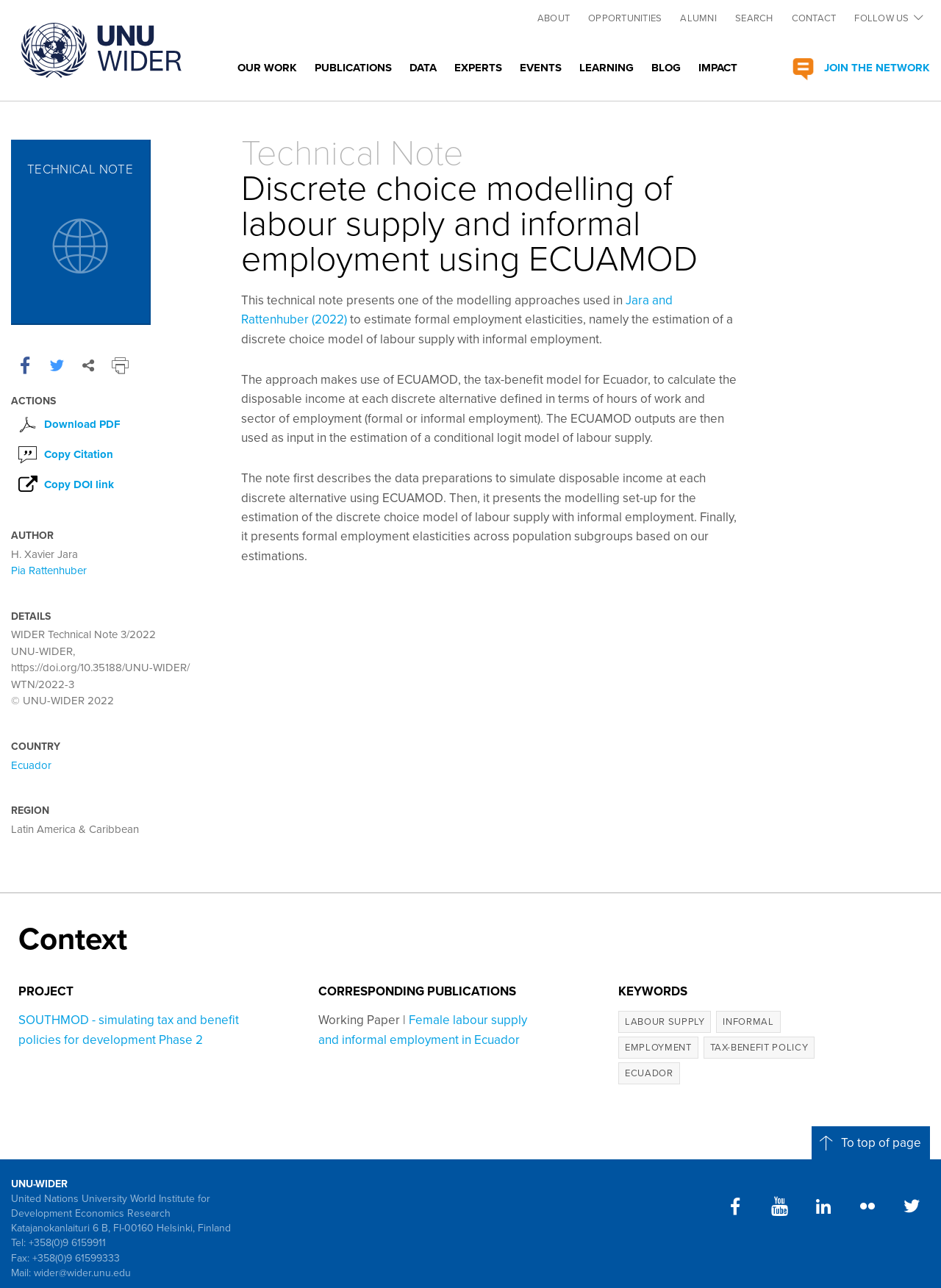Identify the bounding box coordinates of the region I need to click to complete this instruction: "Follow UNU-WIDER on Facebook".

[0.012, 0.273, 0.041, 0.293]